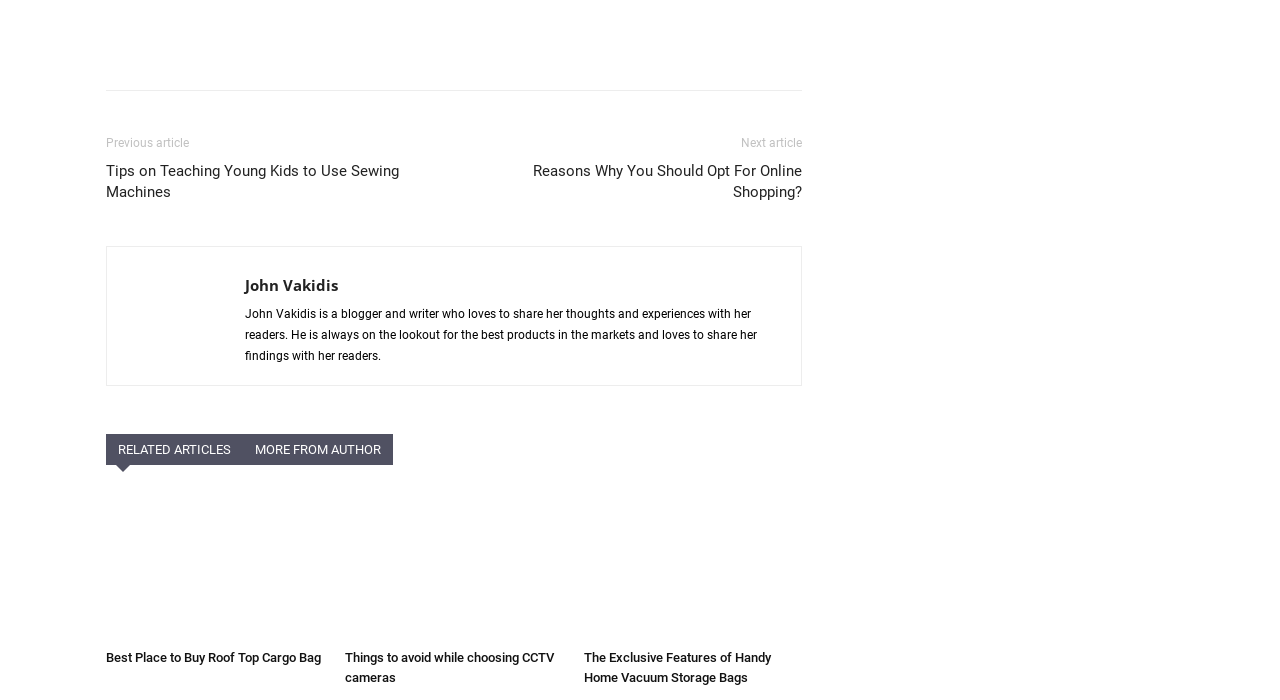Find the bounding box coordinates of the clickable area that will achieve the following instruction: "Learn about 'Things to avoid while choosing CCTV cameras'".

[0.27, 0.928, 0.433, 0.978]